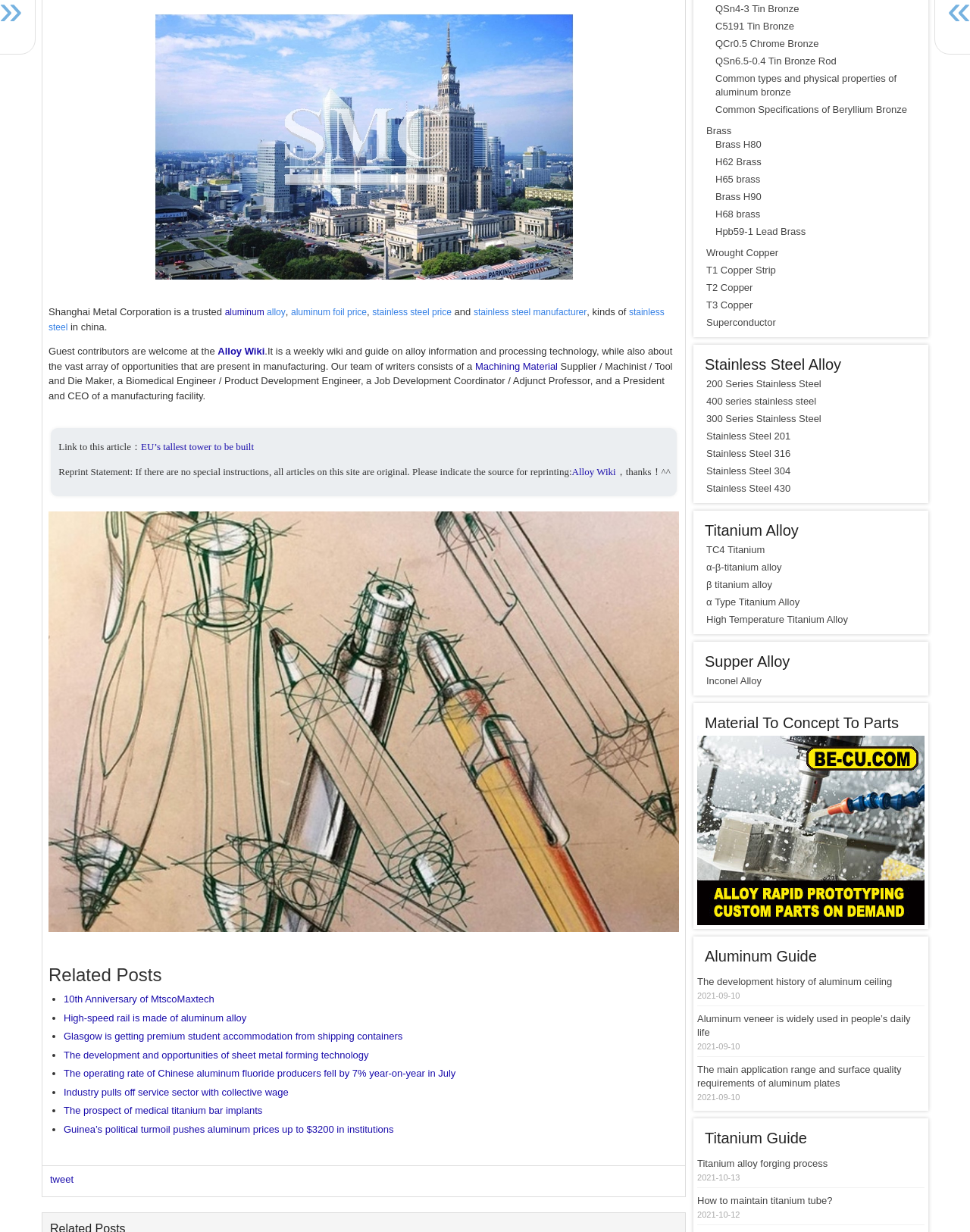Identify the bounding box coordinates for the UI element described as: "Save preferences". The coordinates should be provided as four floats between 0 and 1: [left, top, right, bottom].

None